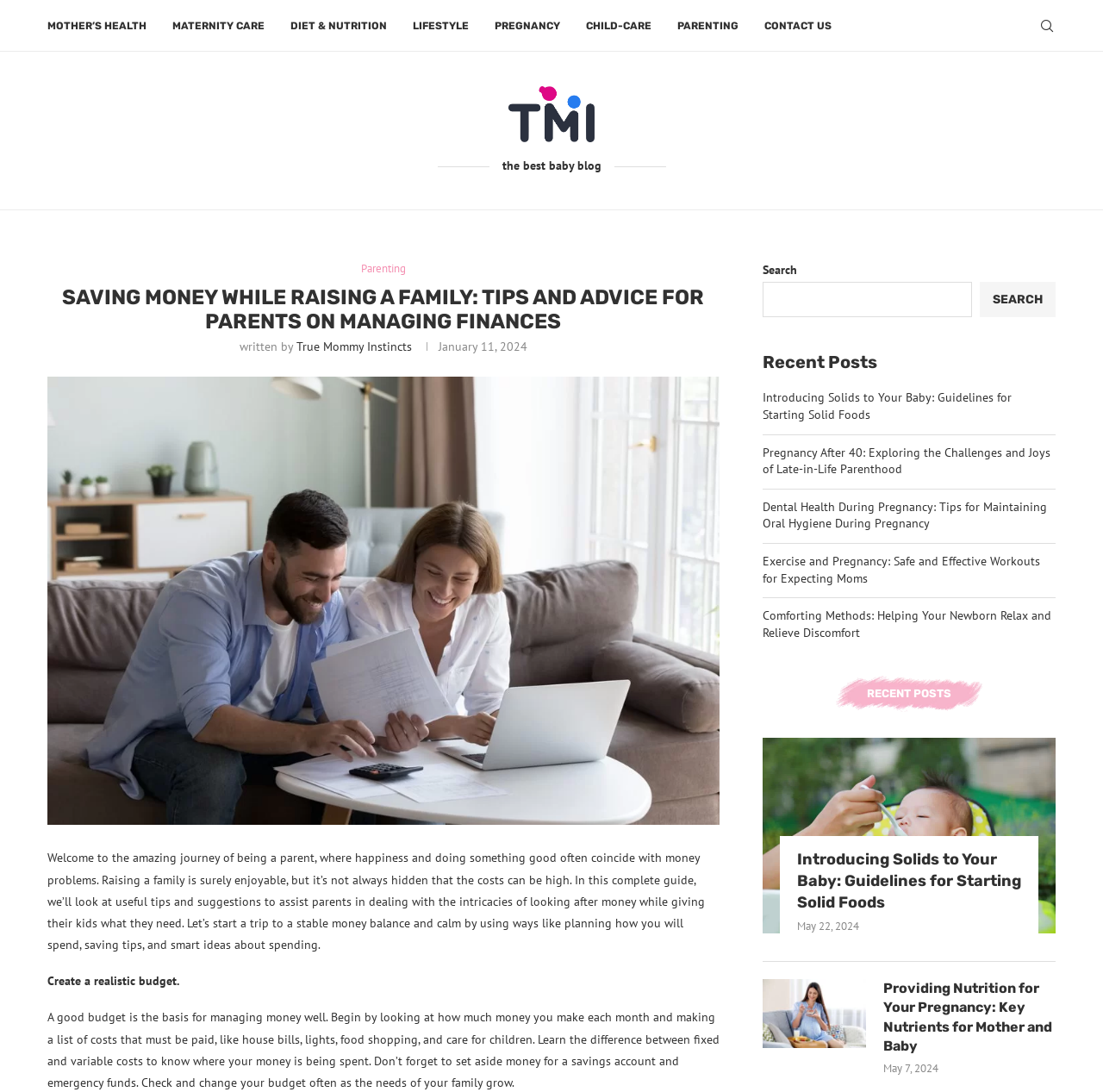What is the topic of the article on this webpage?
Can you provide a detailed and comprehensive answer to the question?

The topic of the article can be found in the heading 'SAVING MONEY WHILE RAISING A FAMILY: TIPS AND ADVICE FOR PARENTS ON MANAGING FINANCES' with a bounding box of [0.043, 0.261, 0.652, 0.306].